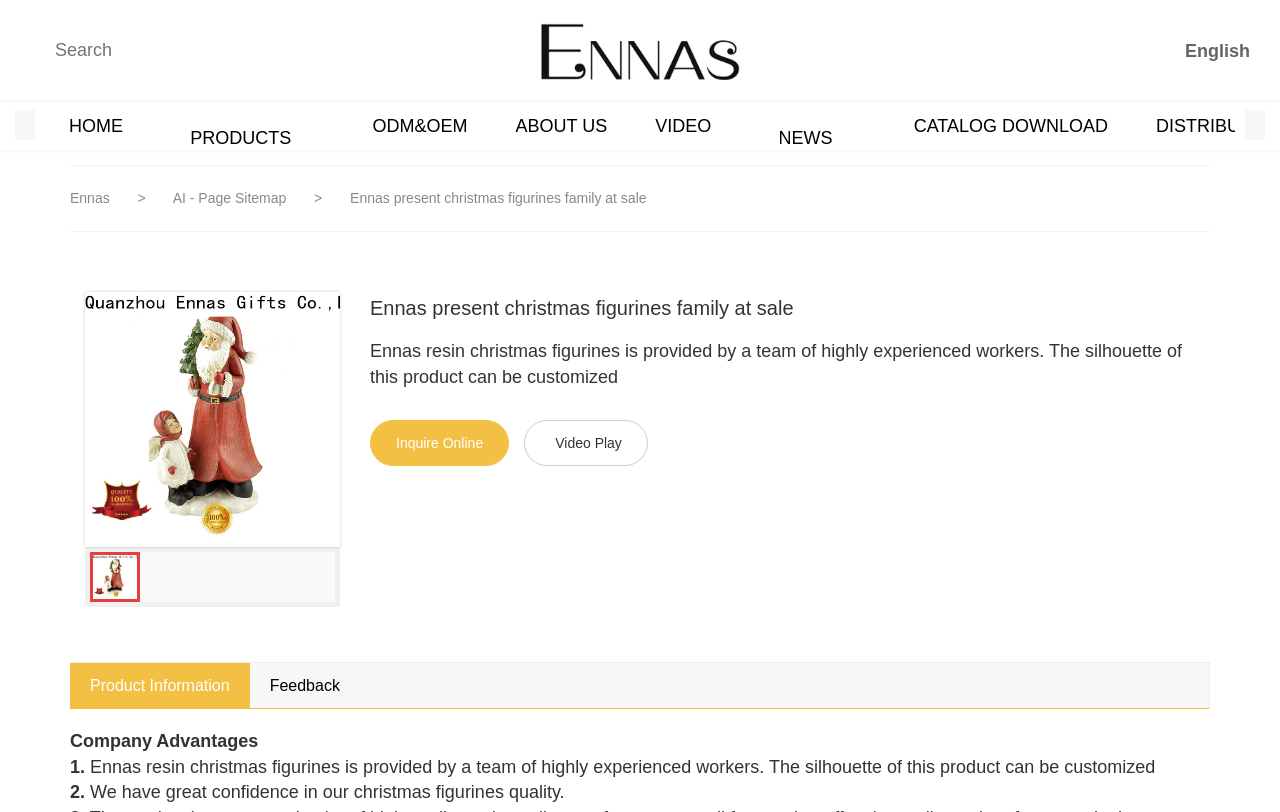Bounding box coordinates are given in the format (top-left x, top-left y, bottom-right x, bottom-right y). All values should be floating point numbers between 0 and 1. Provide the bounding box coordinate for the UI element described as: CATALOG DOWNLOAD

[0.635, 0.123, 0.824, 0.185]